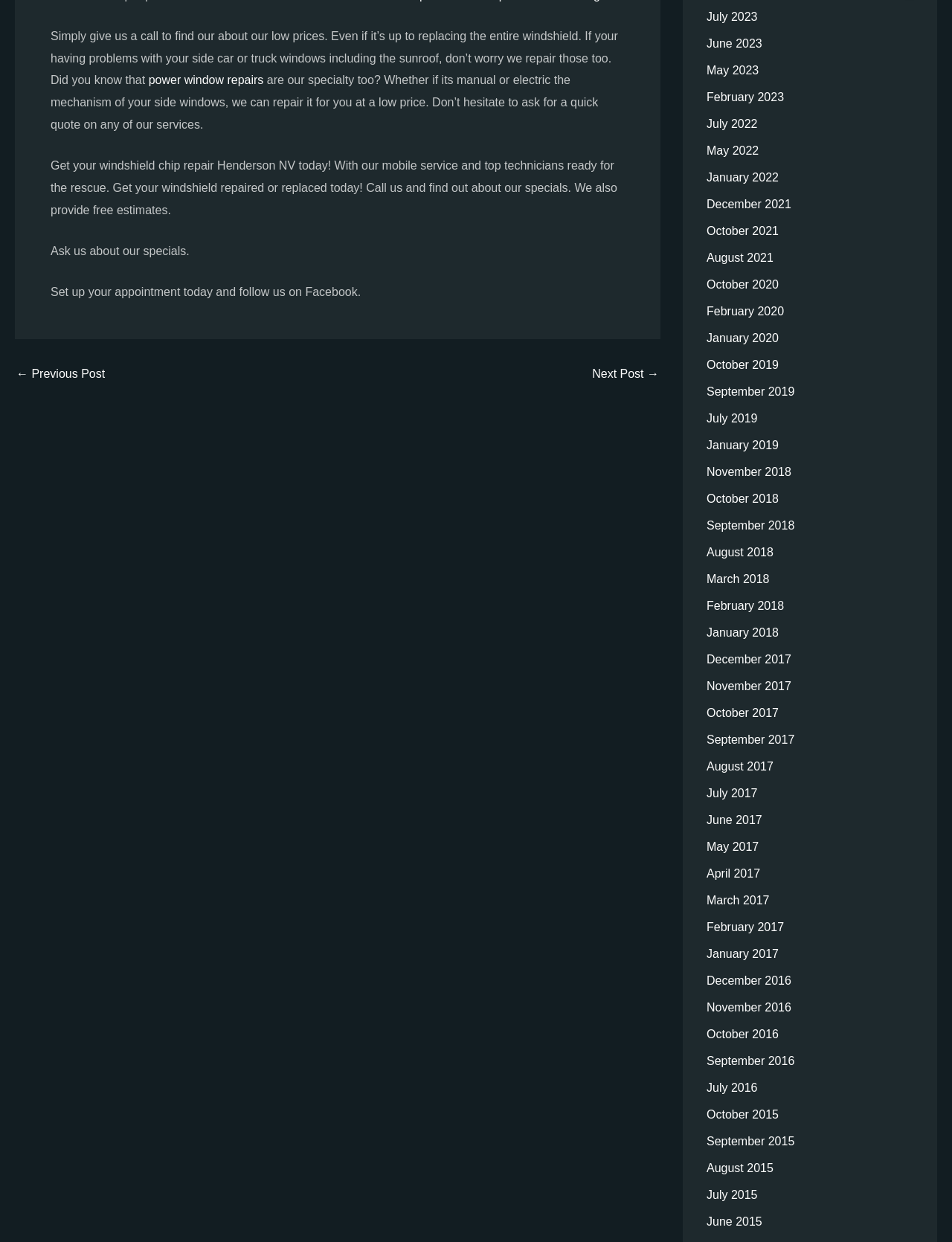Please locate the bounding box coordinates of the region I need to click to follow this instruction: "View posts from July 2023".

[0.742, 0.009, 0.796, 0.019]